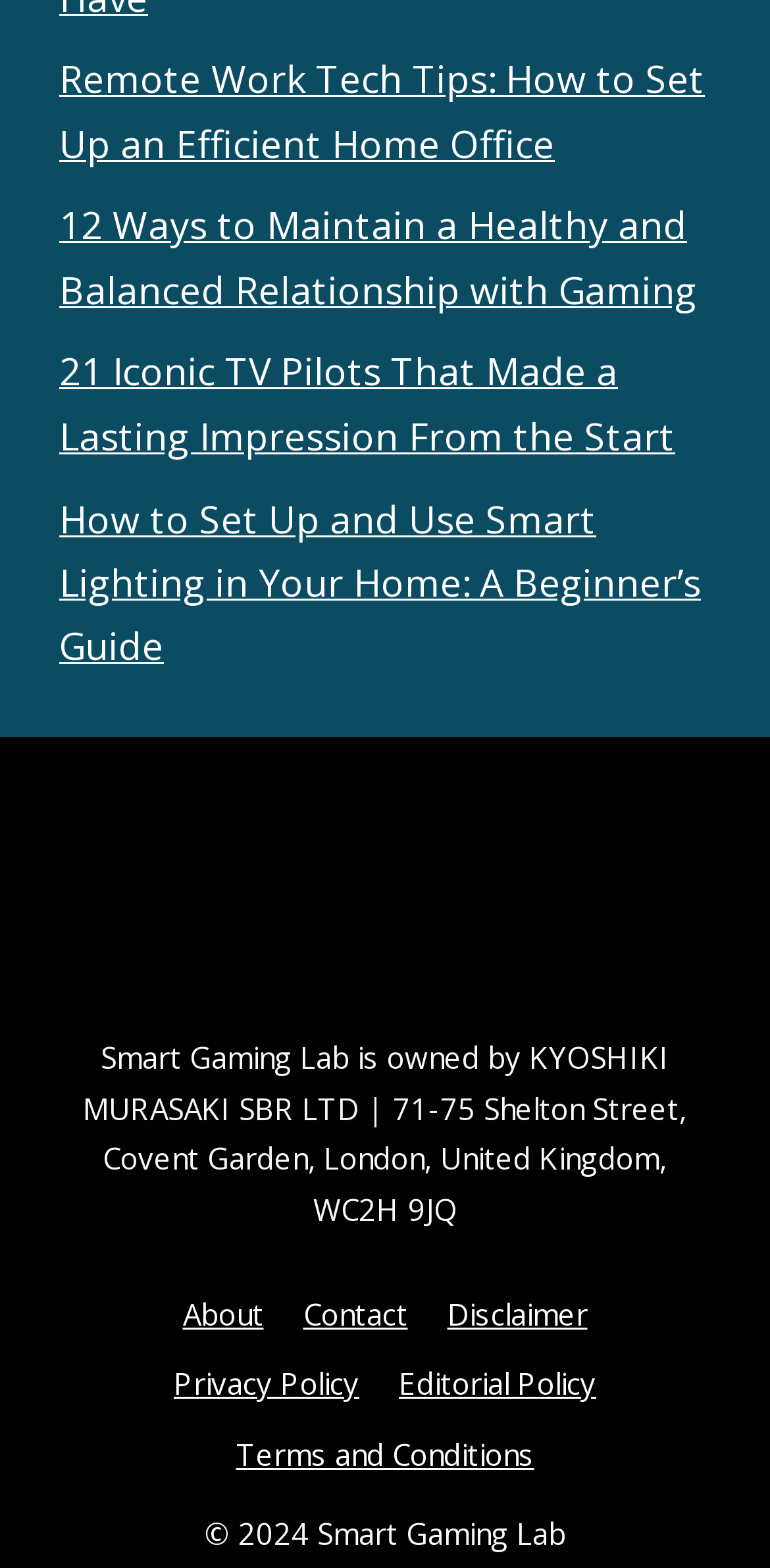Identify the bounding box coordinates of the clickable region to carry out the given instruction: "browse windmill section".

None